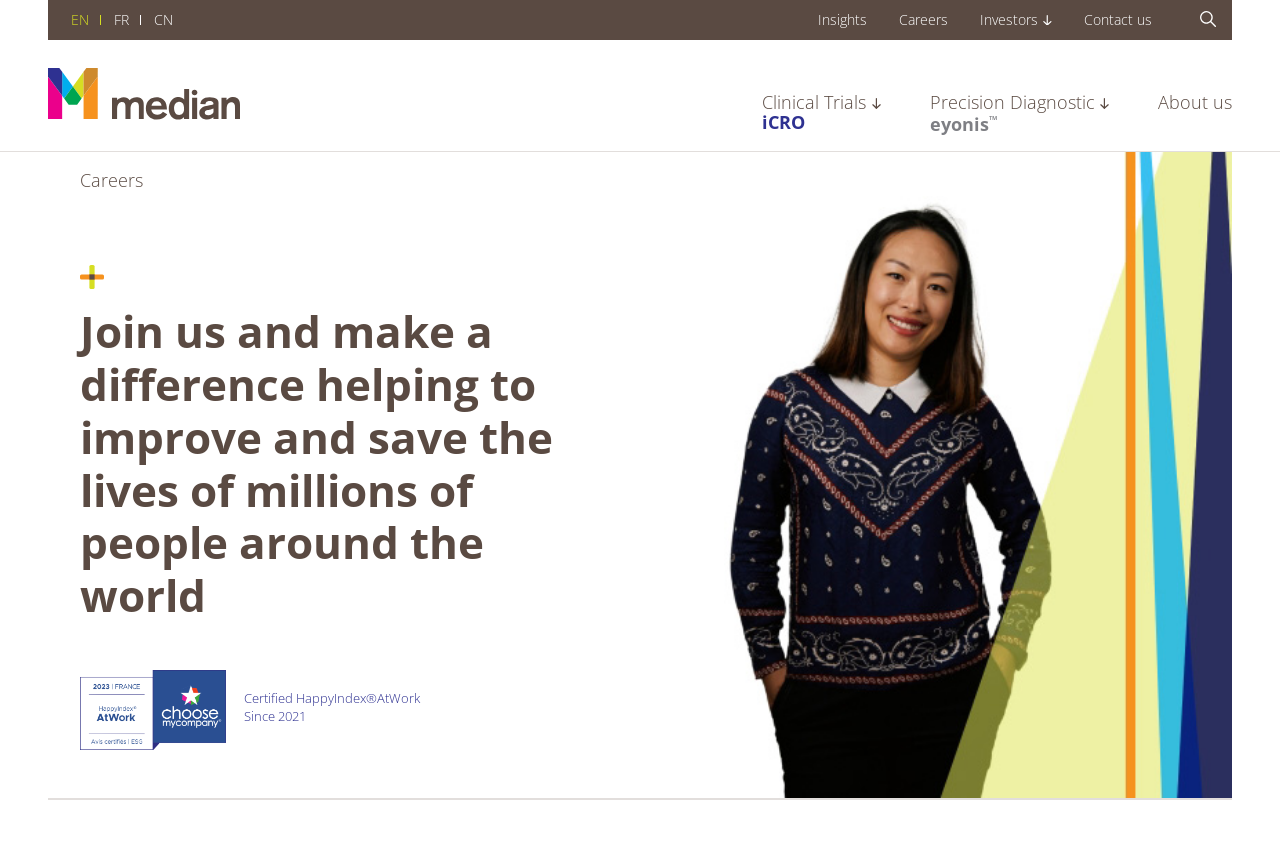Identify the bounding box coordinates for the UI element described as: "About us".

[0.905, 0.109, 0.962, 0.132]